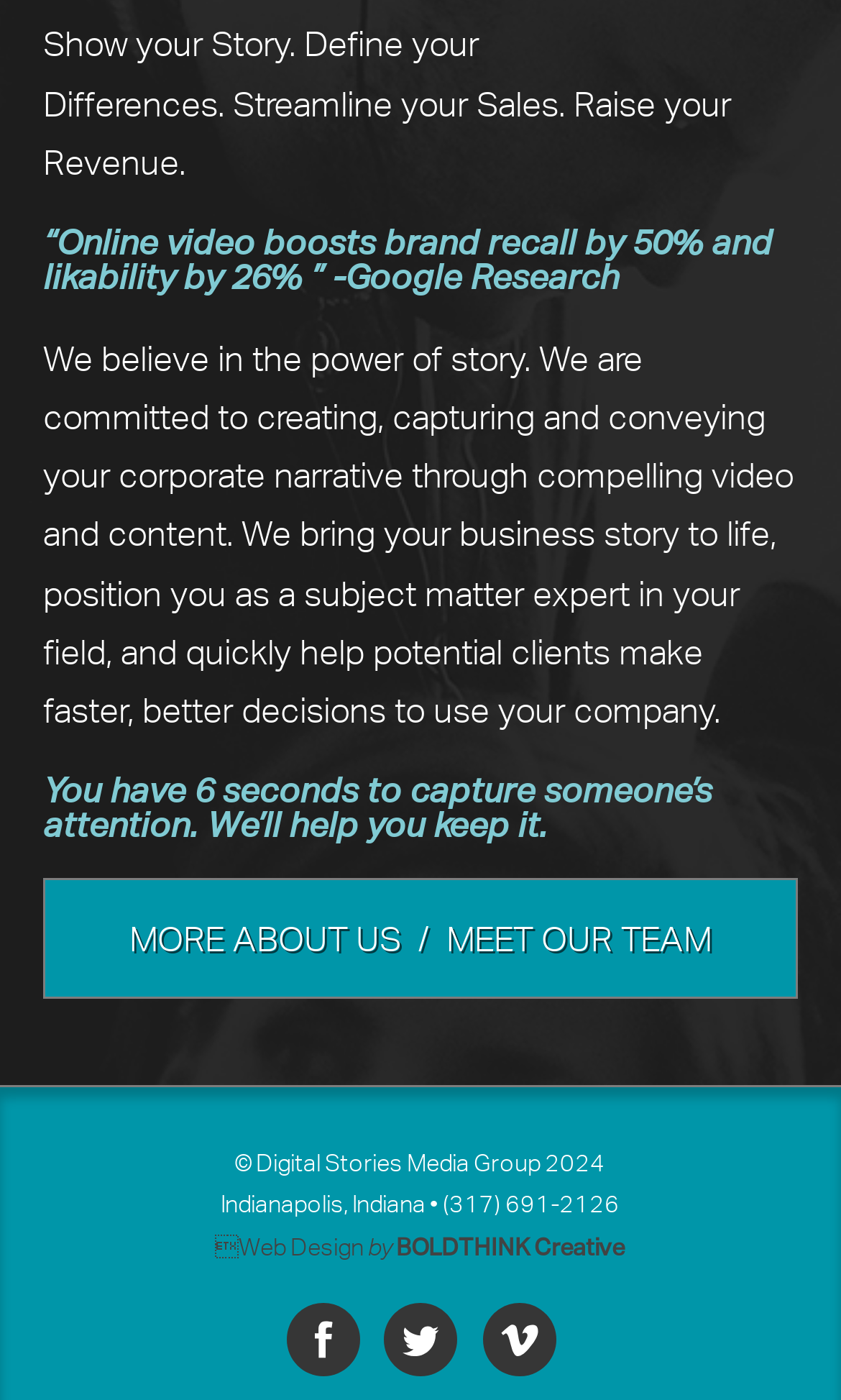What is the company's mission?
Offer a detailed and full explanation in response to the question.

Based on the StaticText element with the text 'We believe in the power of story. We are committed to creating, capturing and conveying your corporate narrative through compelling video and content.', it can be inferred that the company's mission is to create, capture, and convey corporate narratives.